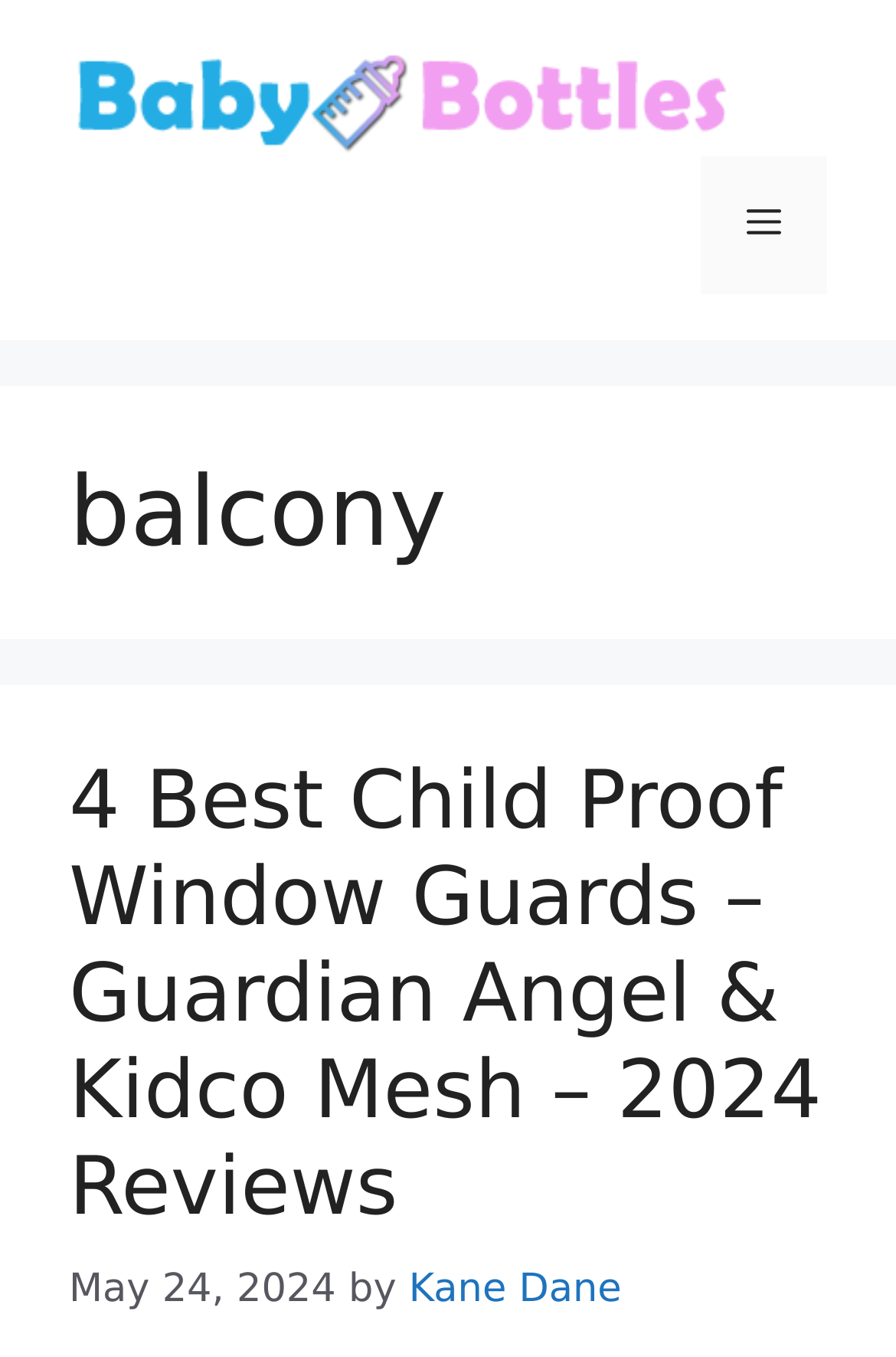Please answer the following question as detailed as possible based on the image: 
What is the name of the website?

I determined the answer by looking at the banner element at the top of the webpage, which contains a link with the text 'BabyBottles.com'.